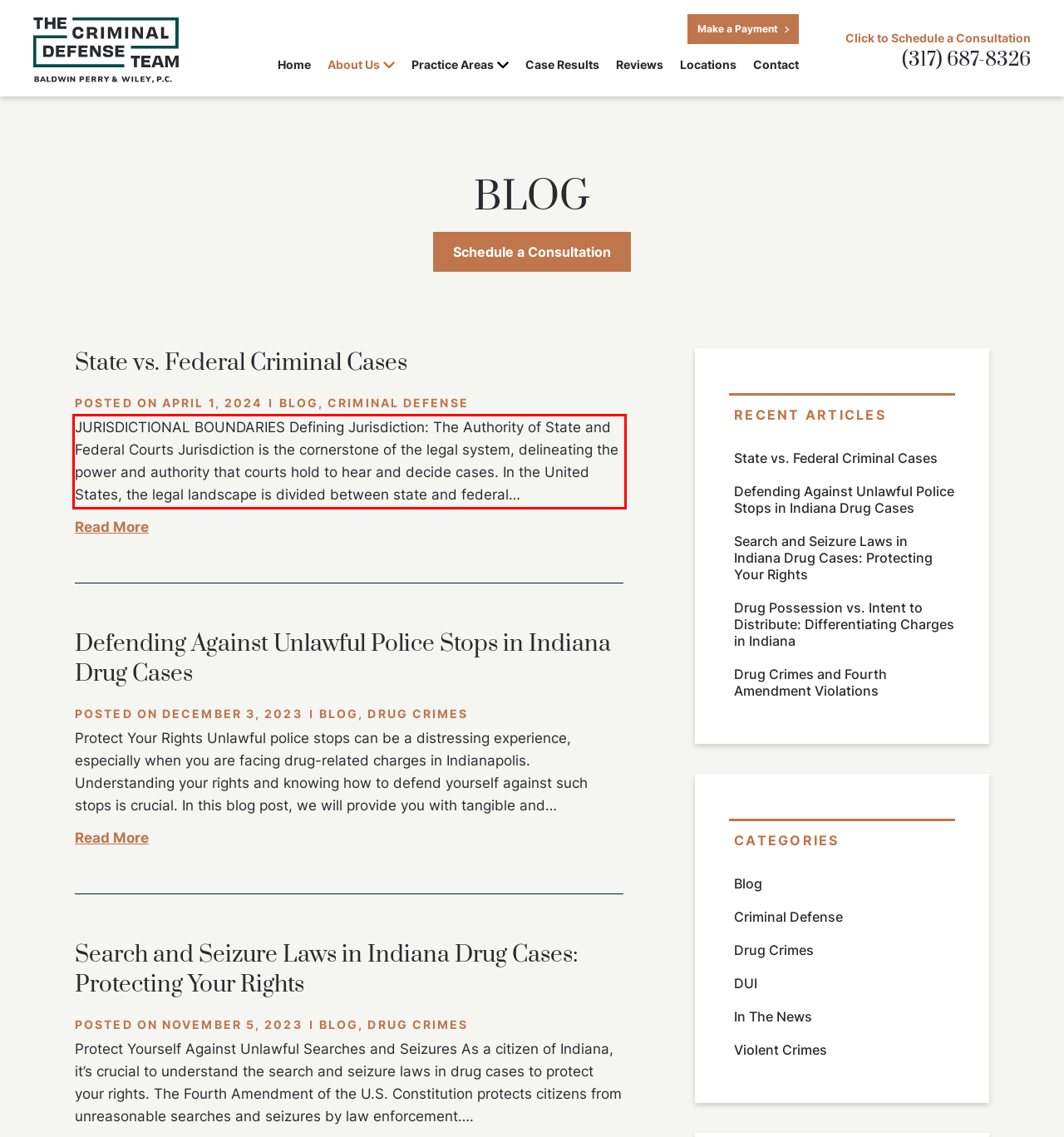From the screenshot of the webpage, locate the red bounding box and extract the text contained within that area.

JURISDICTIONAL BOUNDARIES Defining Jurisdiction: The Authority of State and Federal Courts Jurisdiction is the cornerstone of the legal system, delineating the power and authority that courts hold to hear and decide cases. In the United States, the legal landscape is divided between state and federal…